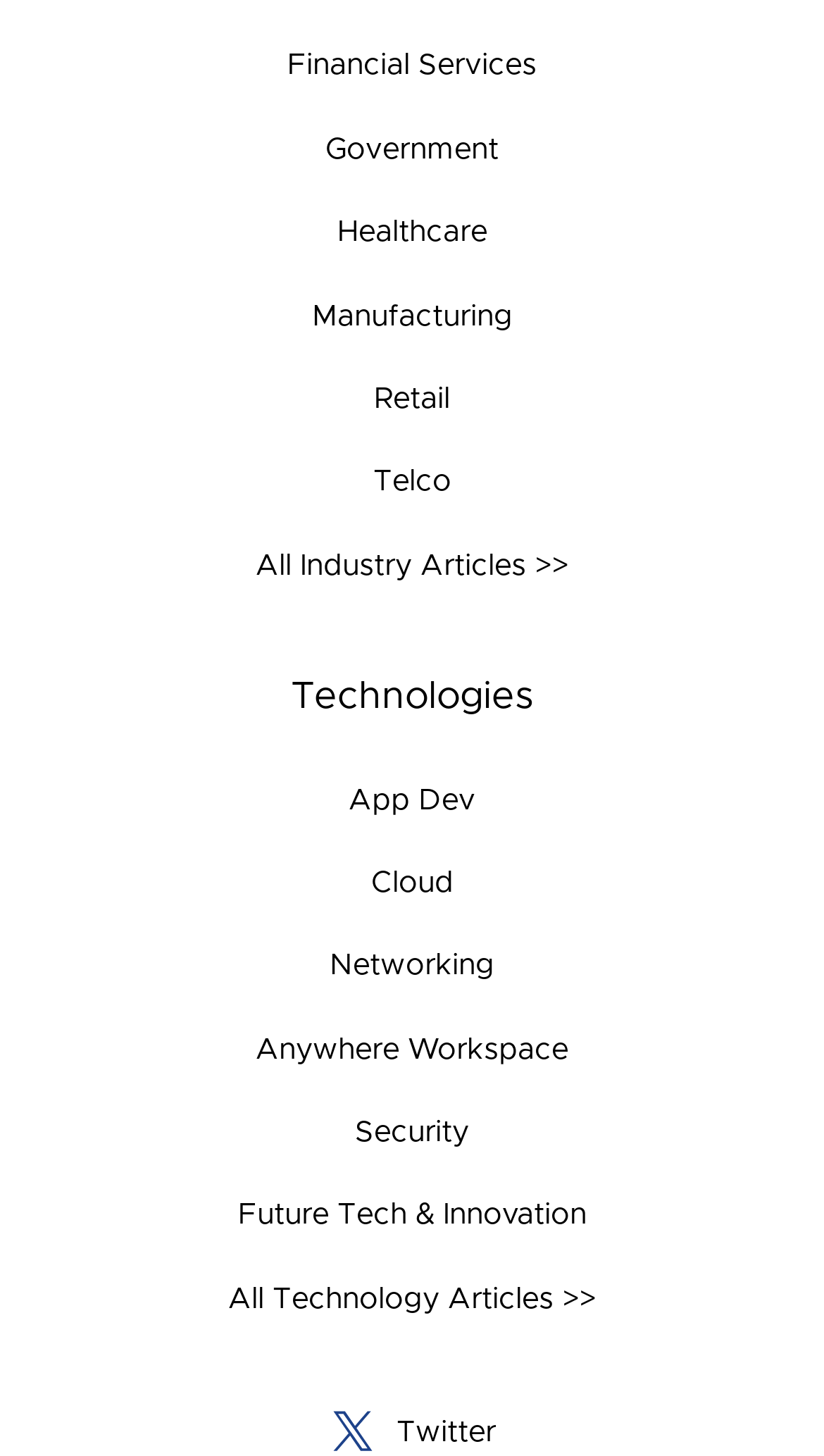Identify the bounding box for the described UI element: "Networking".

[0.4, 0.654, 0.6, 0.674]